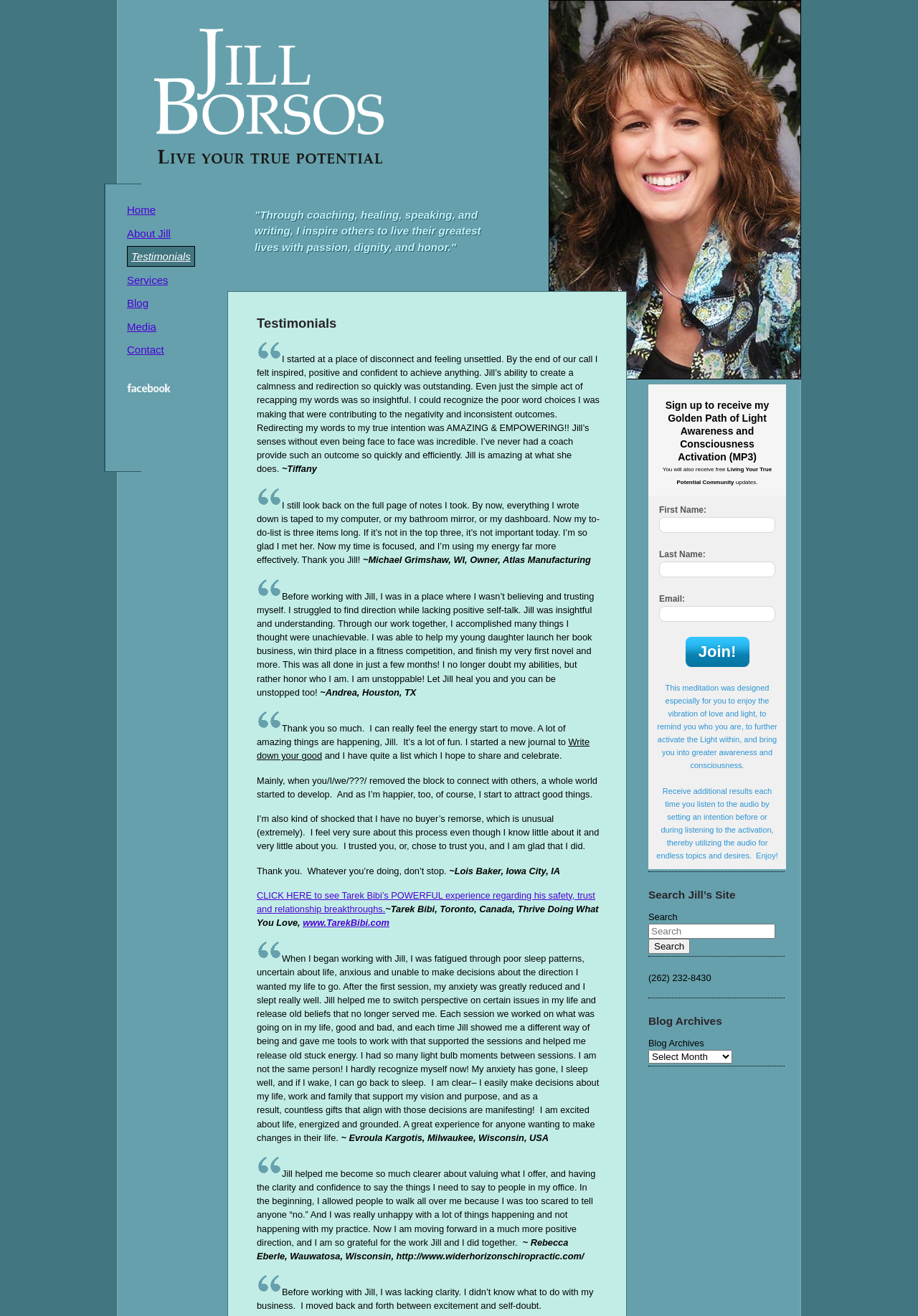Pinpoint the bounding box coordinates of the clickable area necessary to execute the following instruction: "Go to the ABOUT US page". The coordinates should be given as four float numbers between 0 and 1, namely [left, top, right, bottom].

None